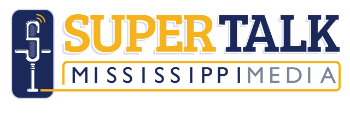What is the font style of 'SUPER TALK'?
By examining the image, provide a one-word or phrase answer.

bold yellow uppercase